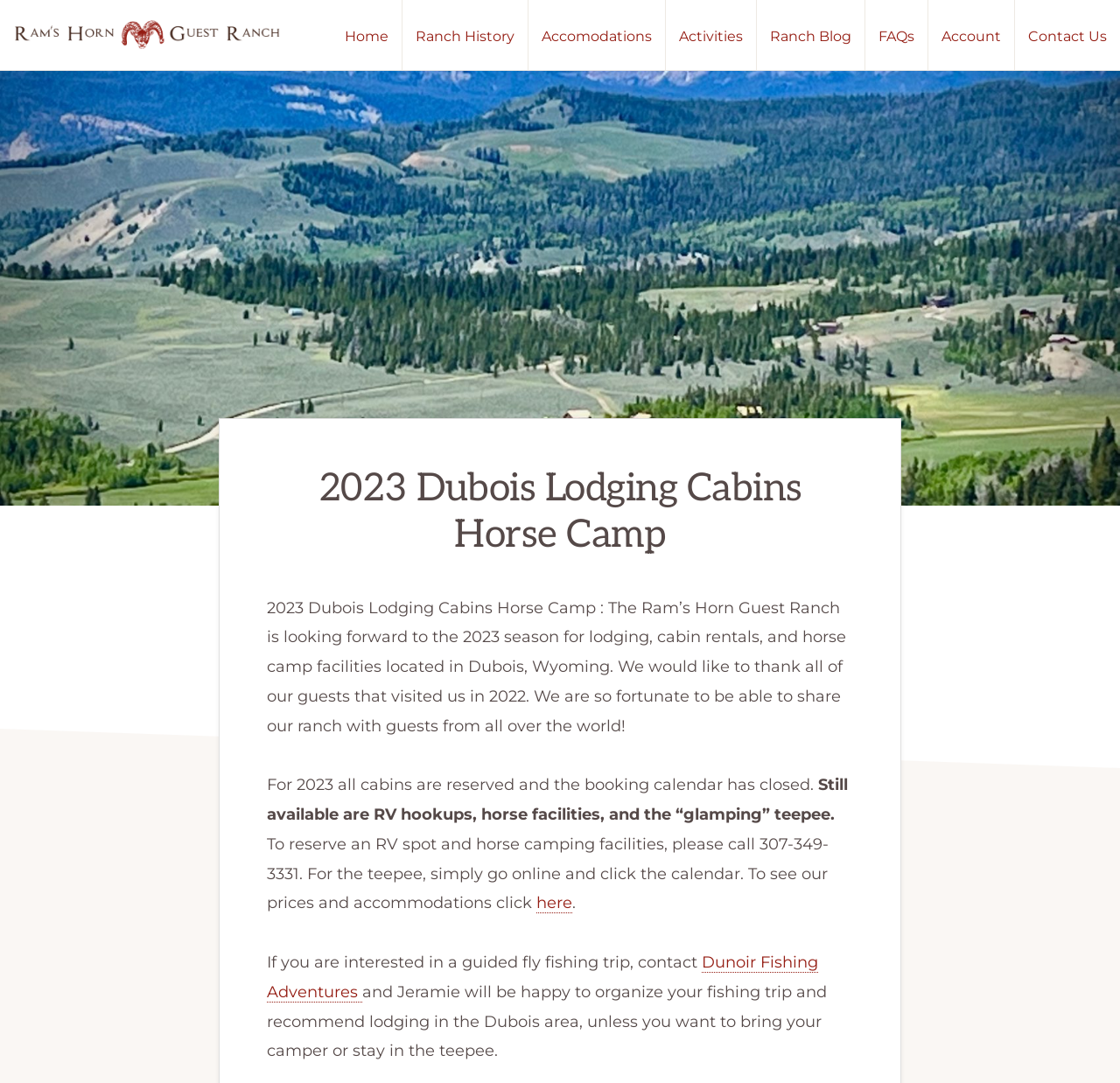How can I make a reservation?
Give a detailed and exhaustive answer to the question.

The webpage instructs guests to call 307-349-3331 to reserve an RV spot and horse camping facilities, as stated in the text 'To reserve an RV spot and horse camping facilities, please call 307-349-3331'.